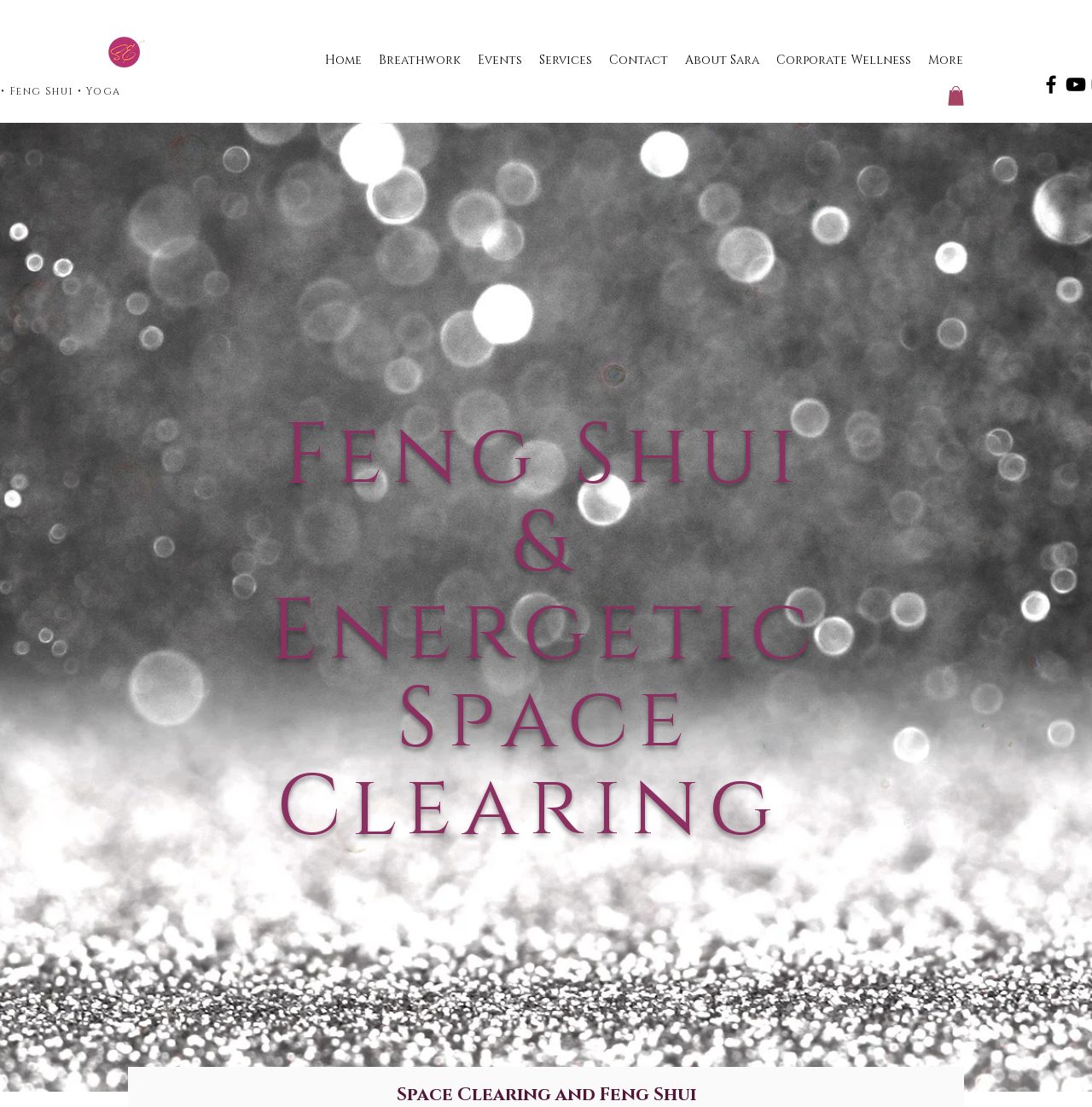Please answer the following question using a single word or phrase: What is the last item in the navigation menu?

Corporate Wellness